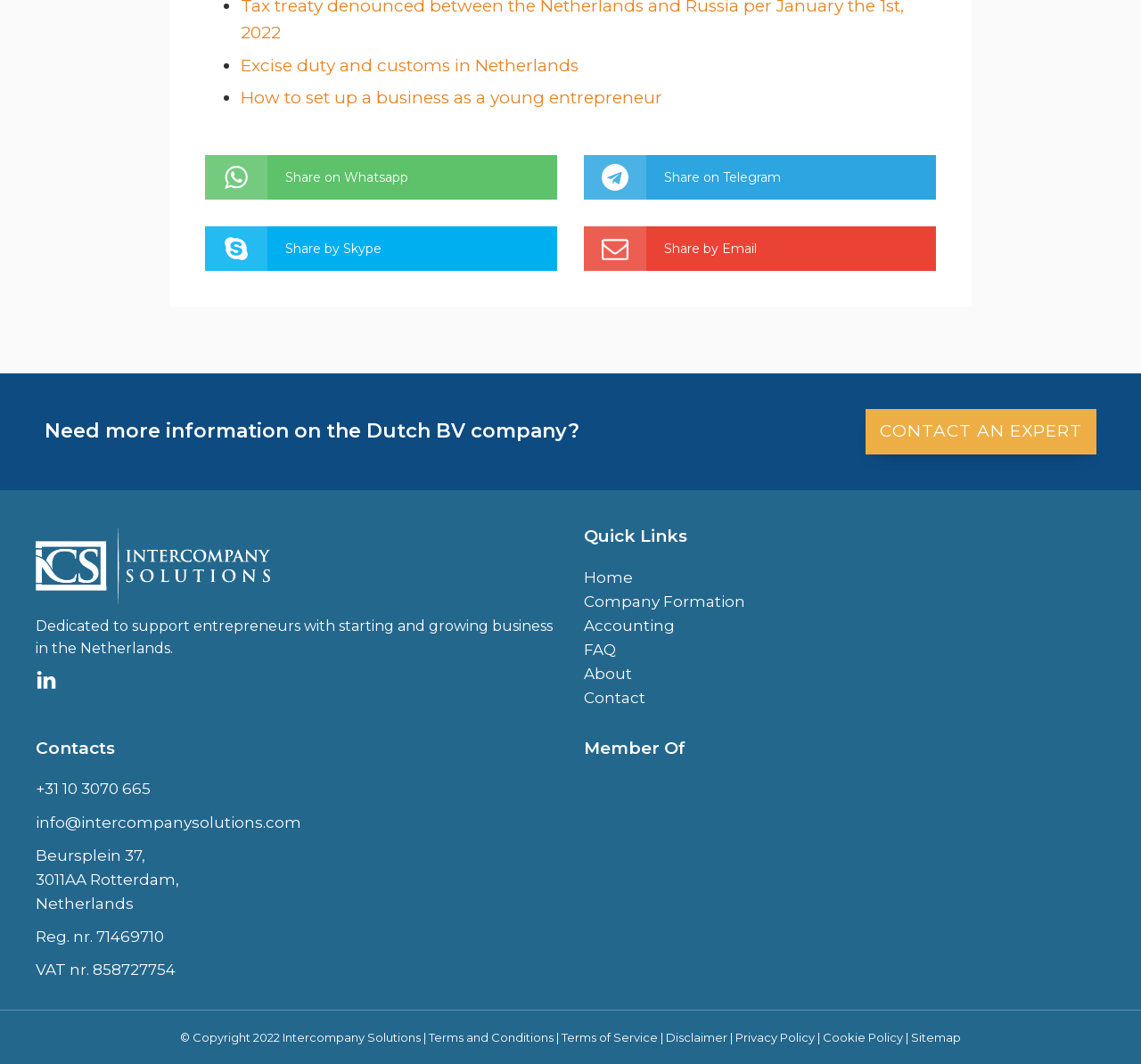Identify the bounding box coordinates of the region that should be clicked to execute the following instruction: "Share on Whatsapp".

[0.18, 0.146, 0.488, 0.188]